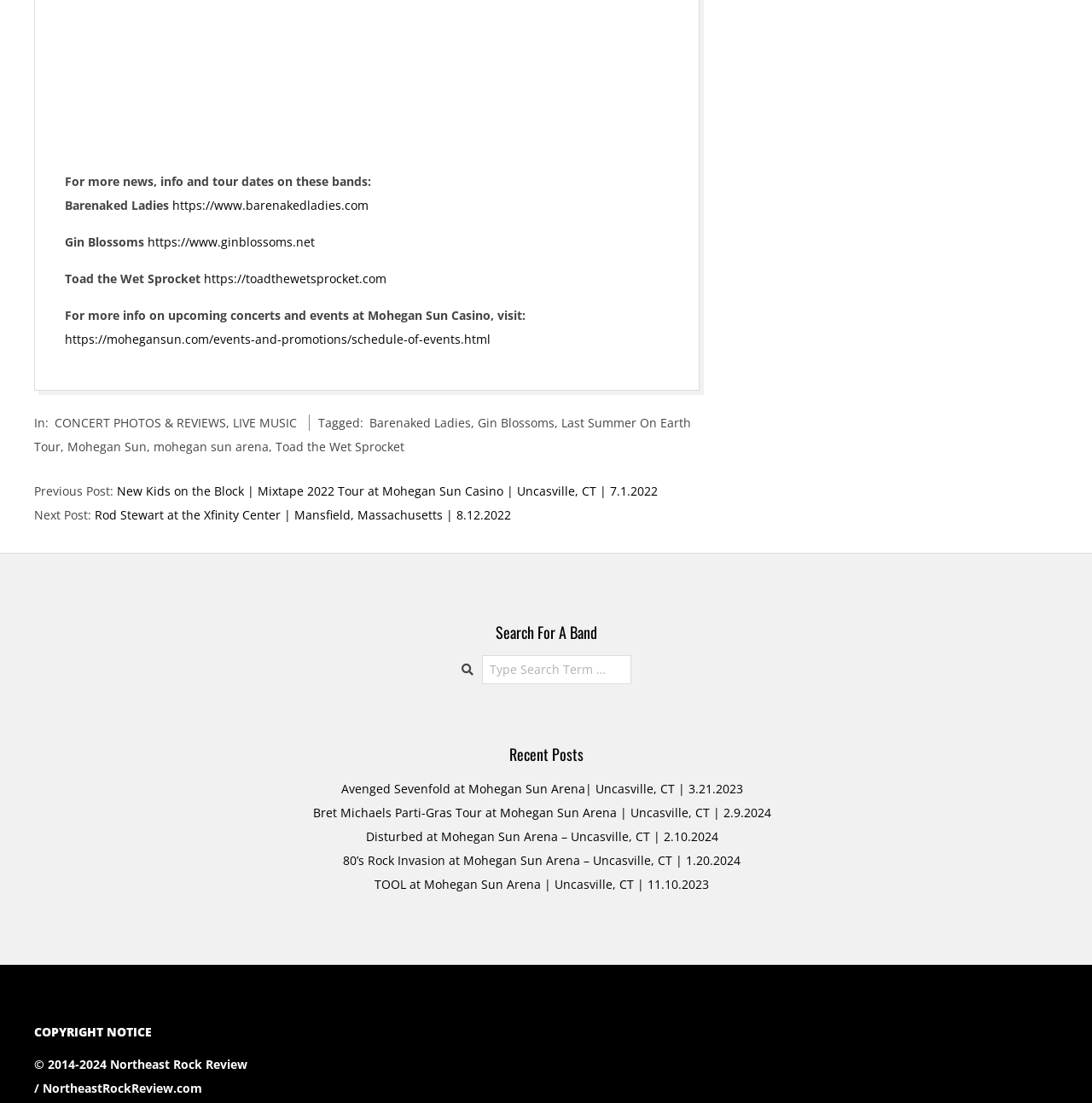How many recent posts are listed on the webpage?
Kindly offer a comprehensive and detailed response to the question.

I looked at the section labeled 'Recent Posts' and counted the number of links, which are 5 in total.